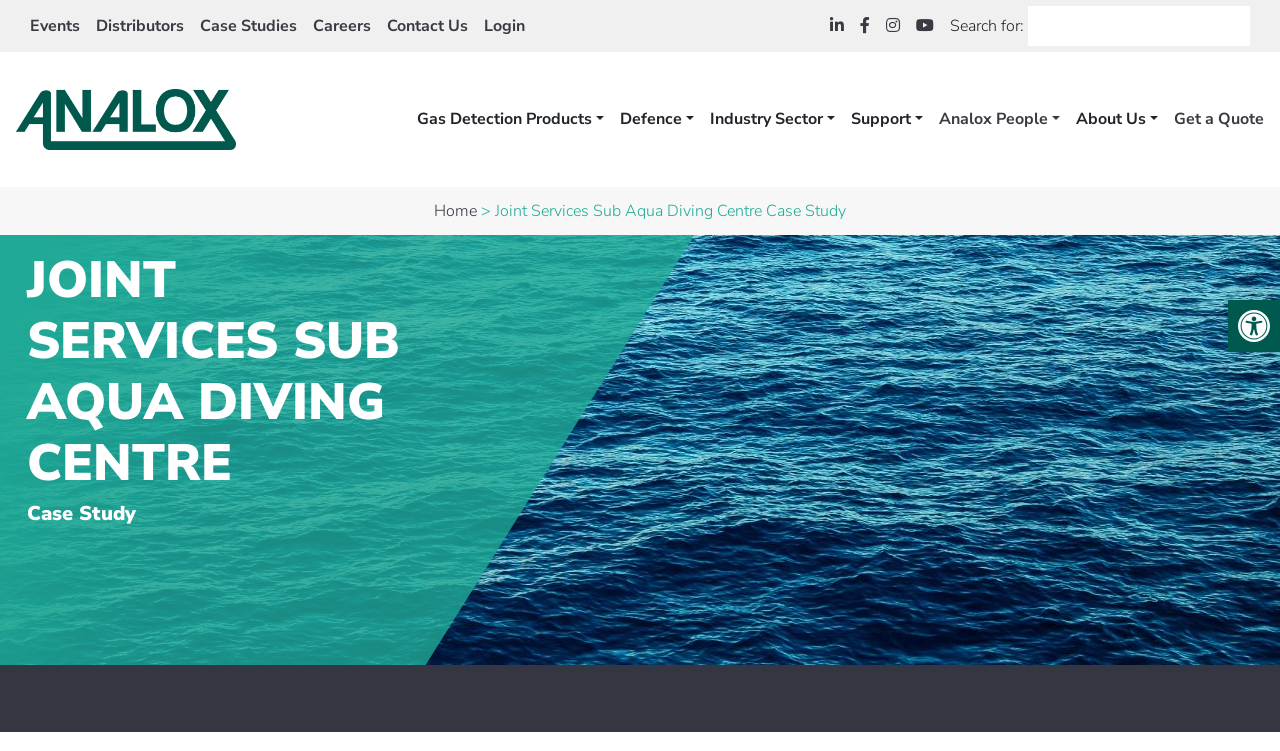Can you identify the bounding box coordinates of the clickable region needed to carry out this instruction: 'View Analox people page'? The coordinates should be four float numbers within the range of 0 to 1, stated as [left, top, right, bottom].

[0.733, 0.143, 0.828, 0.175]